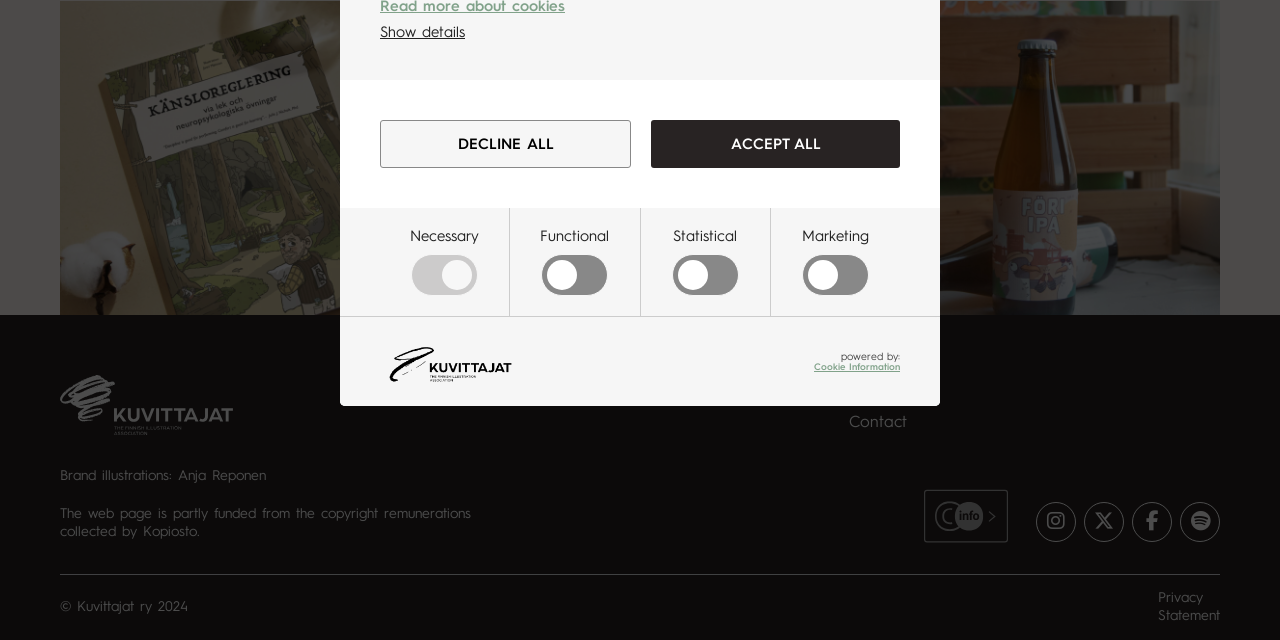Determine the bounding box coordinates of the UI element described by: "alt="alternative logo" title="Omavoima"".

[0.047, 0.585, 0.182, 0.68]